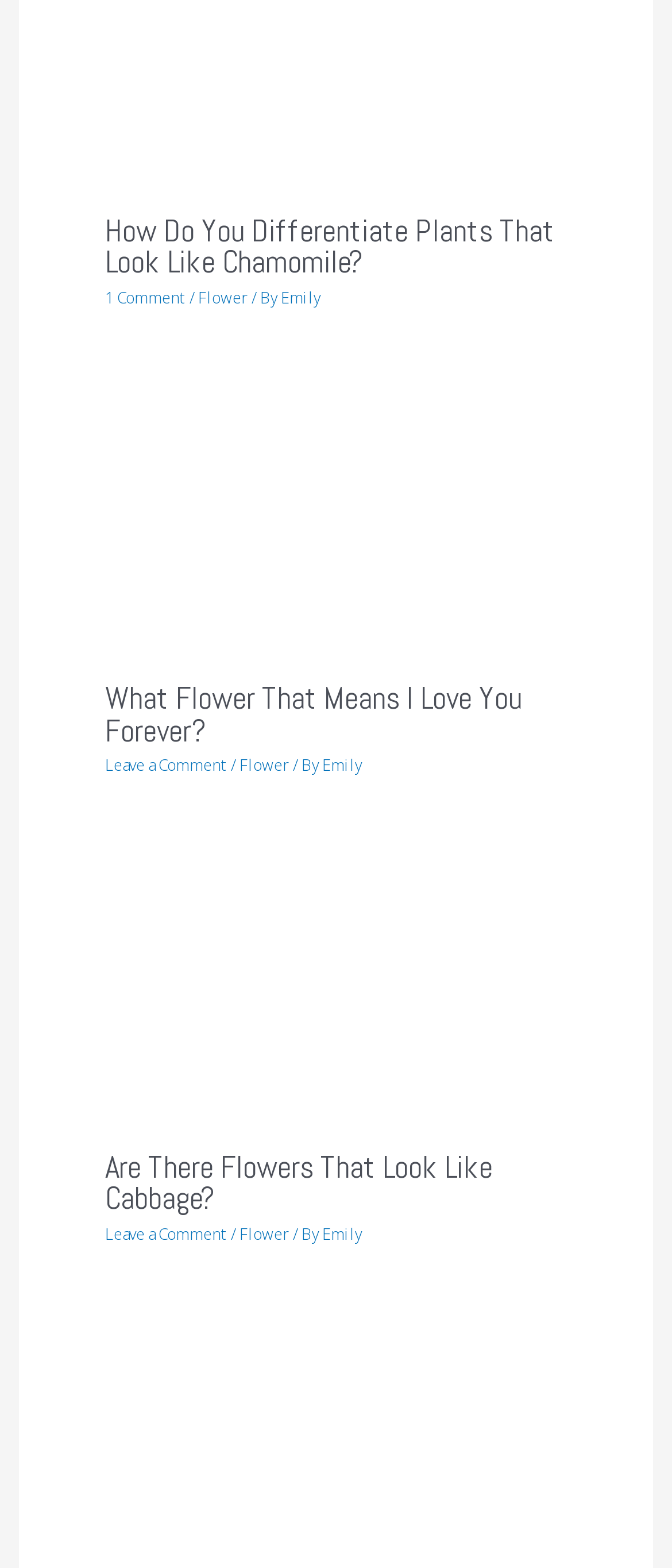Please find the bounding box coordinates of the element that must be clicked to perform the given instruction: "Read more about Are There Flowers That Look Like Cabbage?". The coordinates should be four float numbers from 0 to 1, i.e., [left, top, right, bottom].

[0.156, 0.612, 0.844, 0.642]